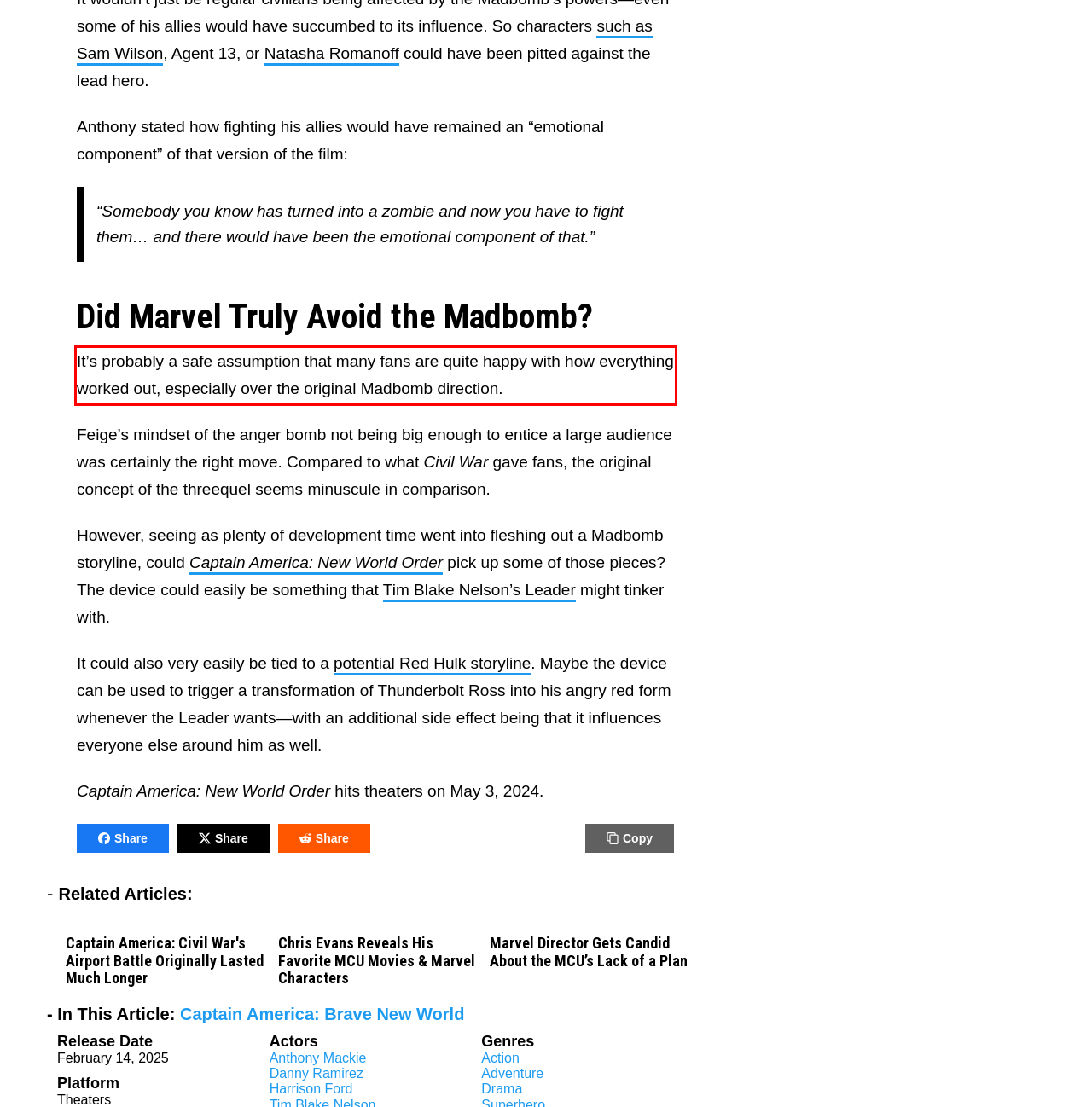Analyze the webpage screenshot and use OCR to recognize the text content in the red bounding box.

It’s probably a safe assumption that many fans are quite happy with how everything worked out, especially over the original Madbomb direction.